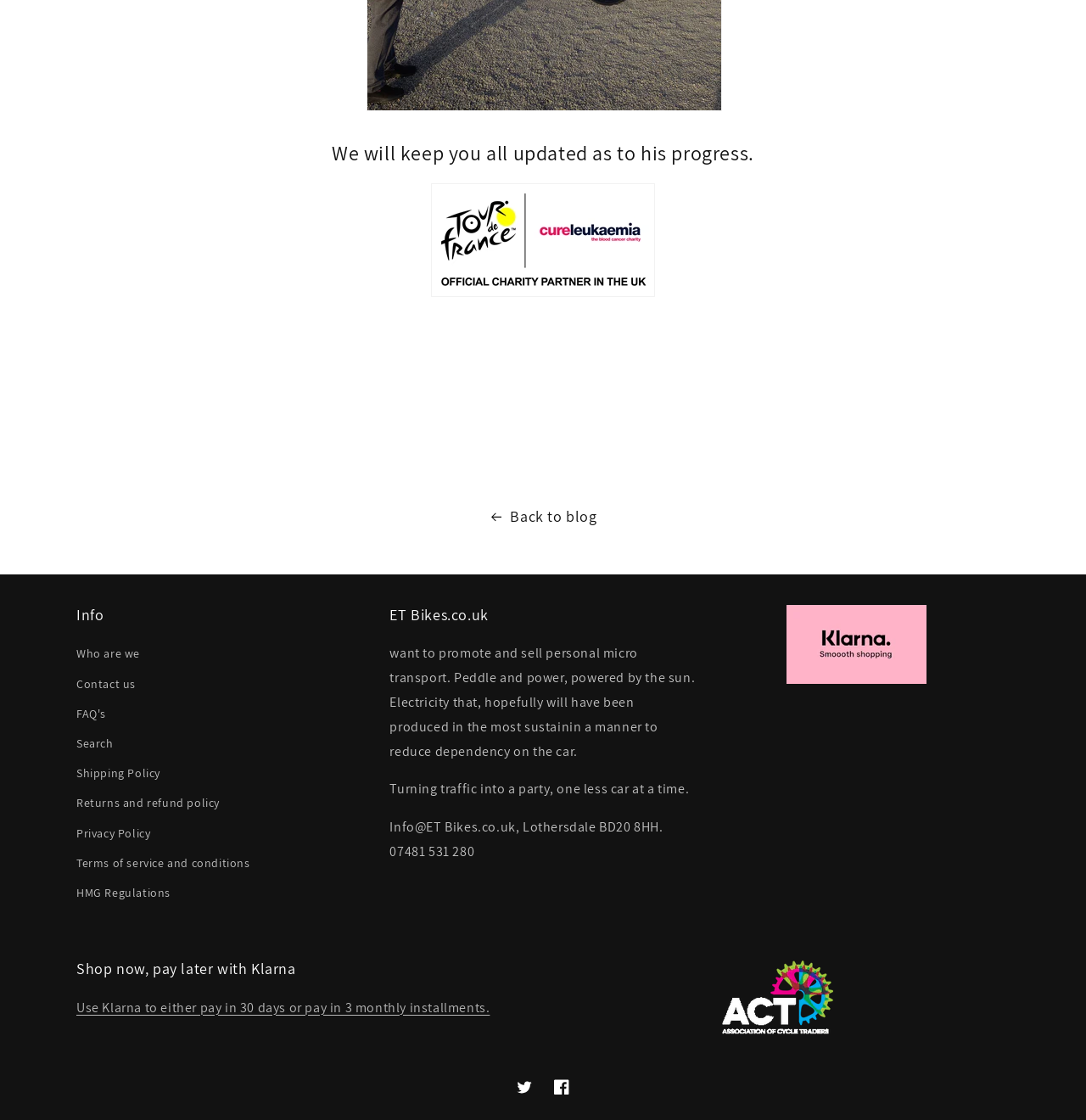What is the contact information of ET Bikes.co.uk?
Using the visual information, reply with a single word or short phrase.

Info@ET Bikes.co.uk, Lothersdale BD20 8HH. 07481 531 280